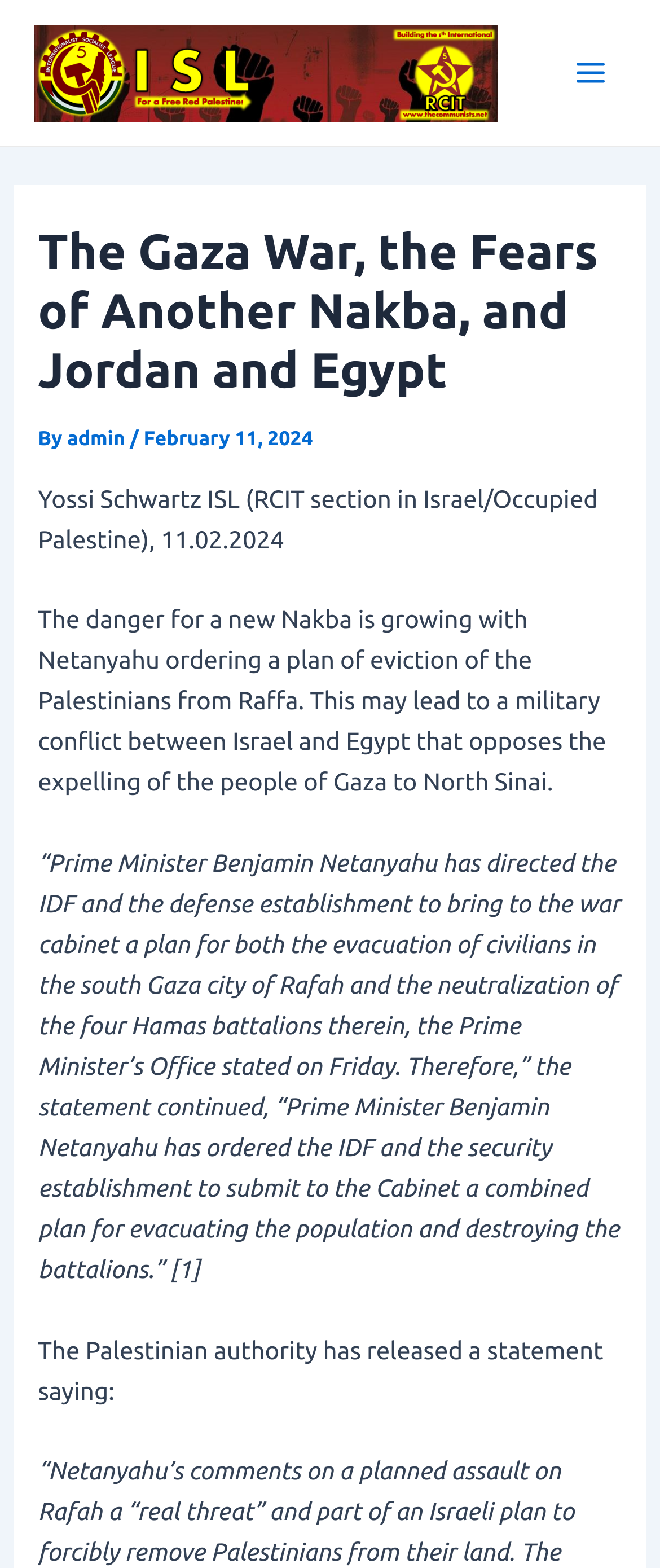What is the date of the article?
Refer to the image and respond with a one-word or short-phrase answer.

February 11, 2024